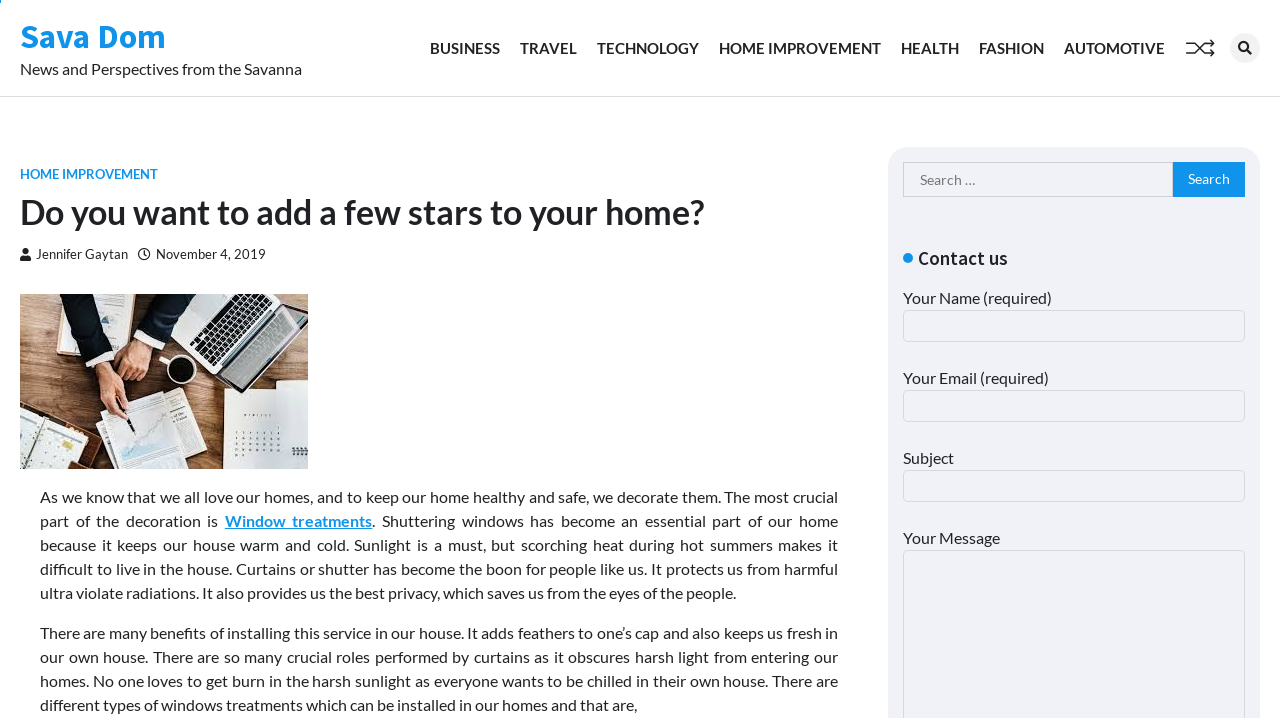Reply to the question with a single word or phrase:
What can be searched on this webpage?

Any topic